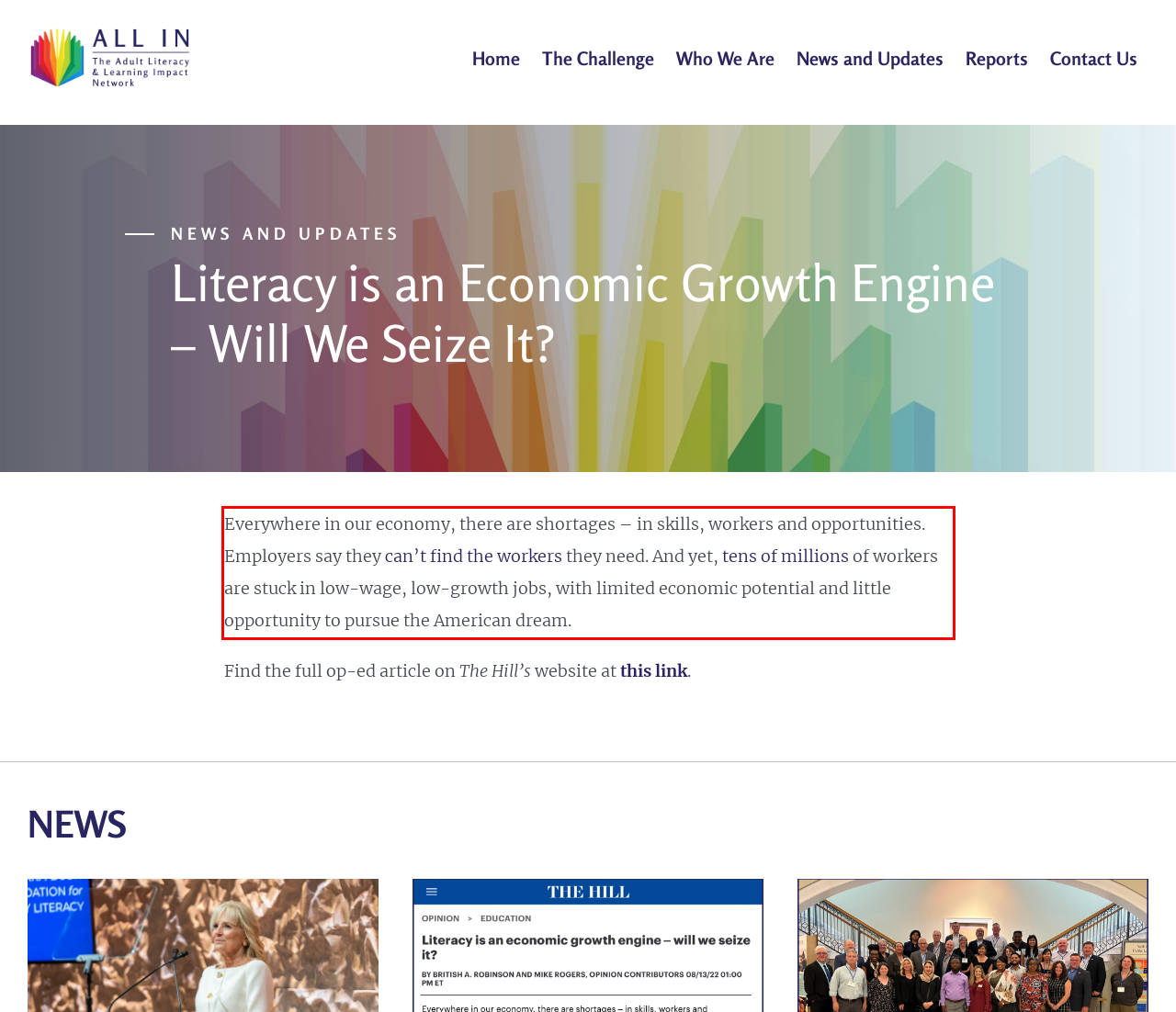Within the screenshot of a webpage, identify the red bounding box and perform OCR to capture the text content it contains.

Everywhere in our economy, there are shortages – in skills, workers and opportunities. Employers say they can’t find the workers they need. And yet, tens of millions of workers are stuck in low-wage, low-growth jobs, with limited economic potential and little opportunity to pursue the American dream.